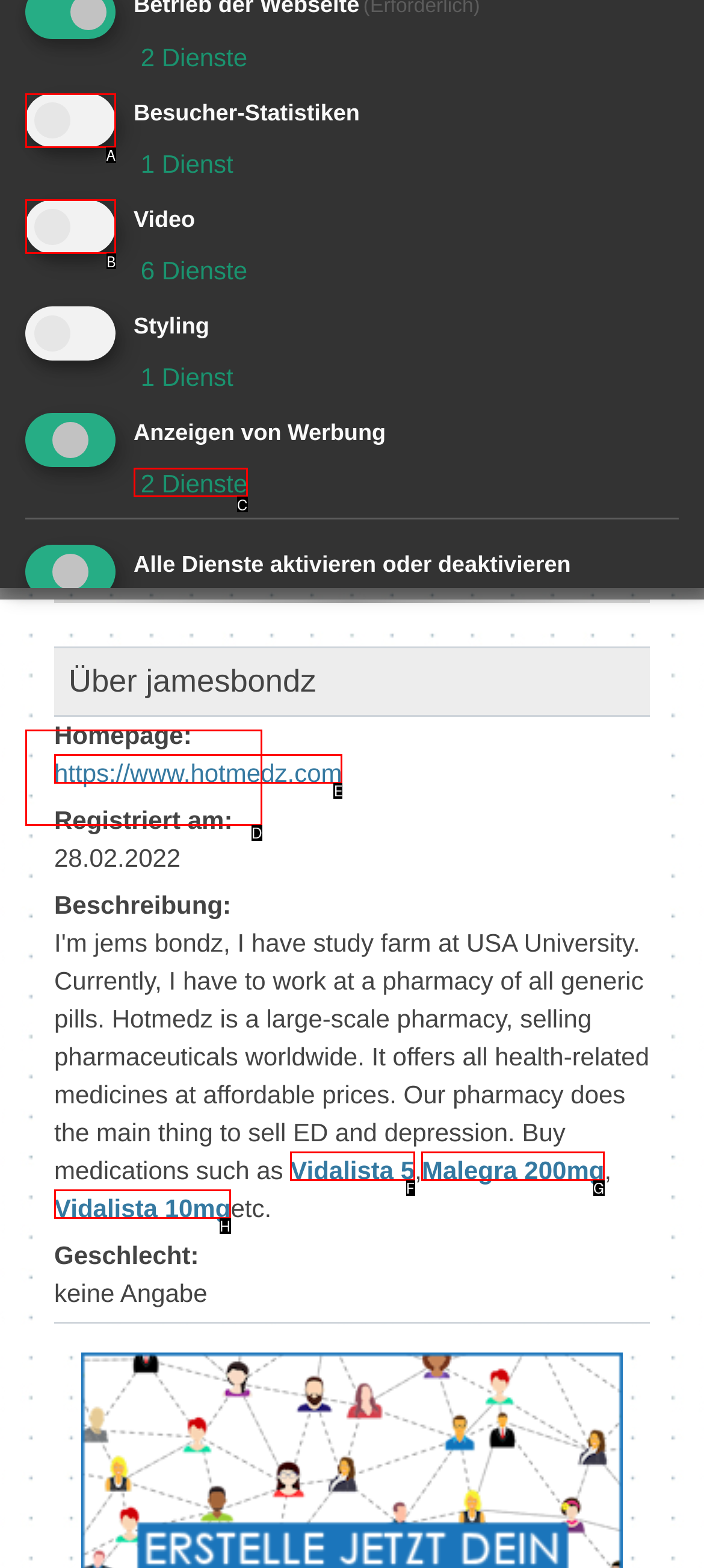Match the HTML element to the given description: parent_node: Video aria-describedby="purpose-item-video-description"
Indicate the option by its letter.

B